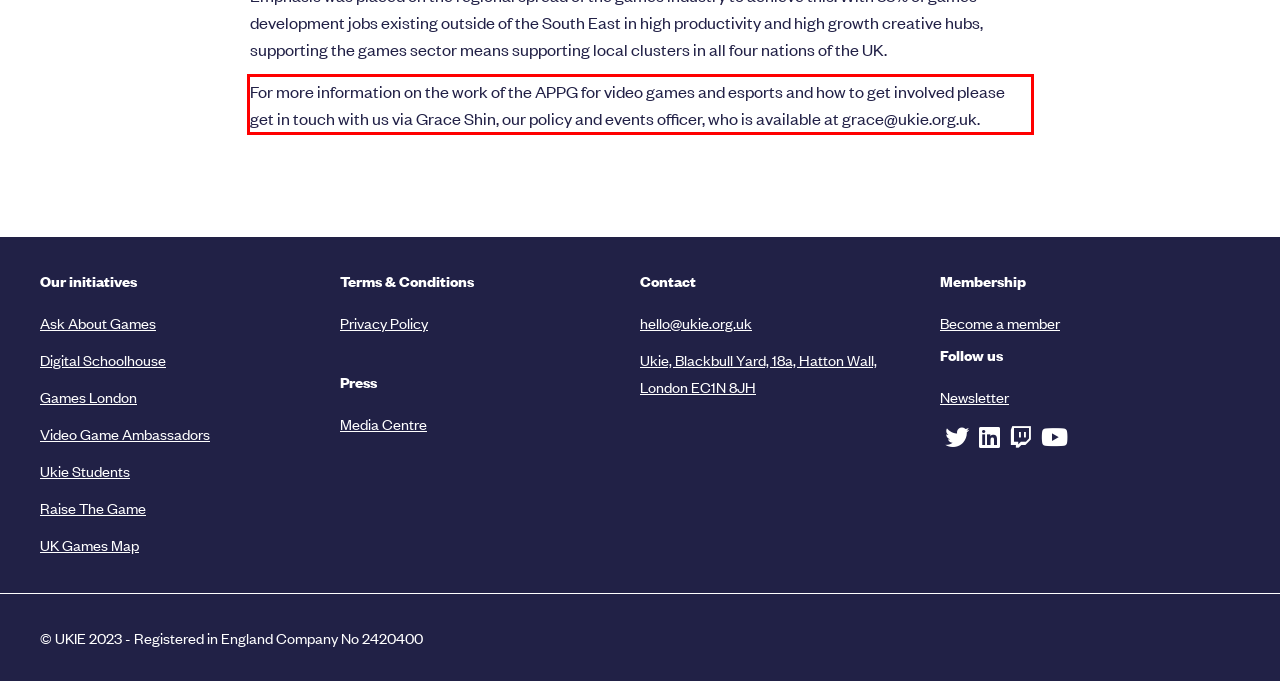Please identify and extract the text content from the UI element encased in a red bounding box on the provided webpage screenshot.

For more information on the work of the APPG for video games and esports and how to get involved please get in touch with us via Grace Shin, our policy and events officer, who is available at grace@ukie.org.uk.